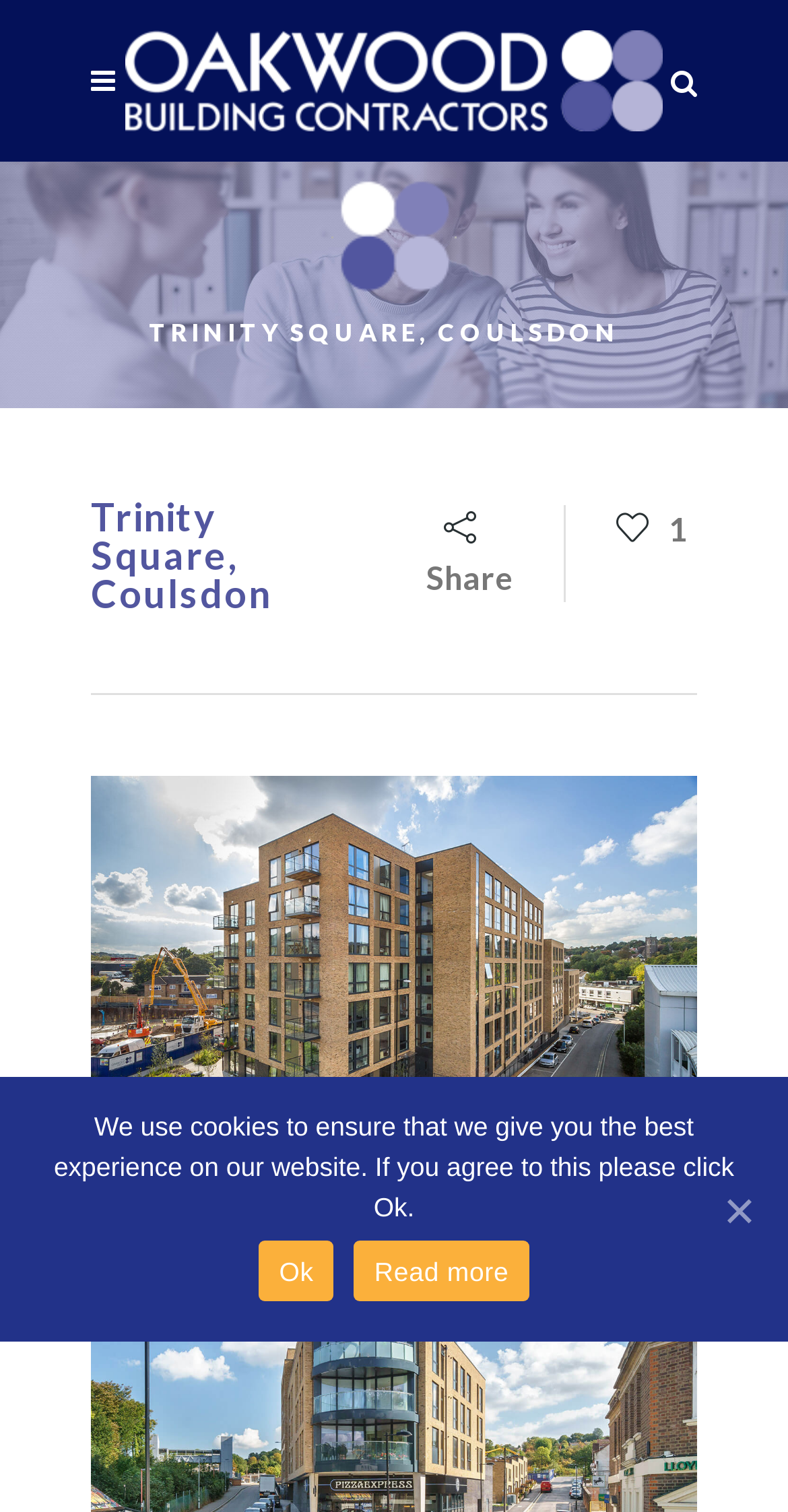What is the content of the banner at the bottom of the webpage?
Refer to the screenshot and deliver a thorough answer to the question presented.

I found a banner element 'Cookie Notice' at the bottom of the webpage, which contains a static text element 'We use cookies to ensure that we give you the best experience on our website. If you agree to this please click Ok.' and two link elements 'Ok' and 'Read more', indicating that the content of the banner is related to cookie notice.